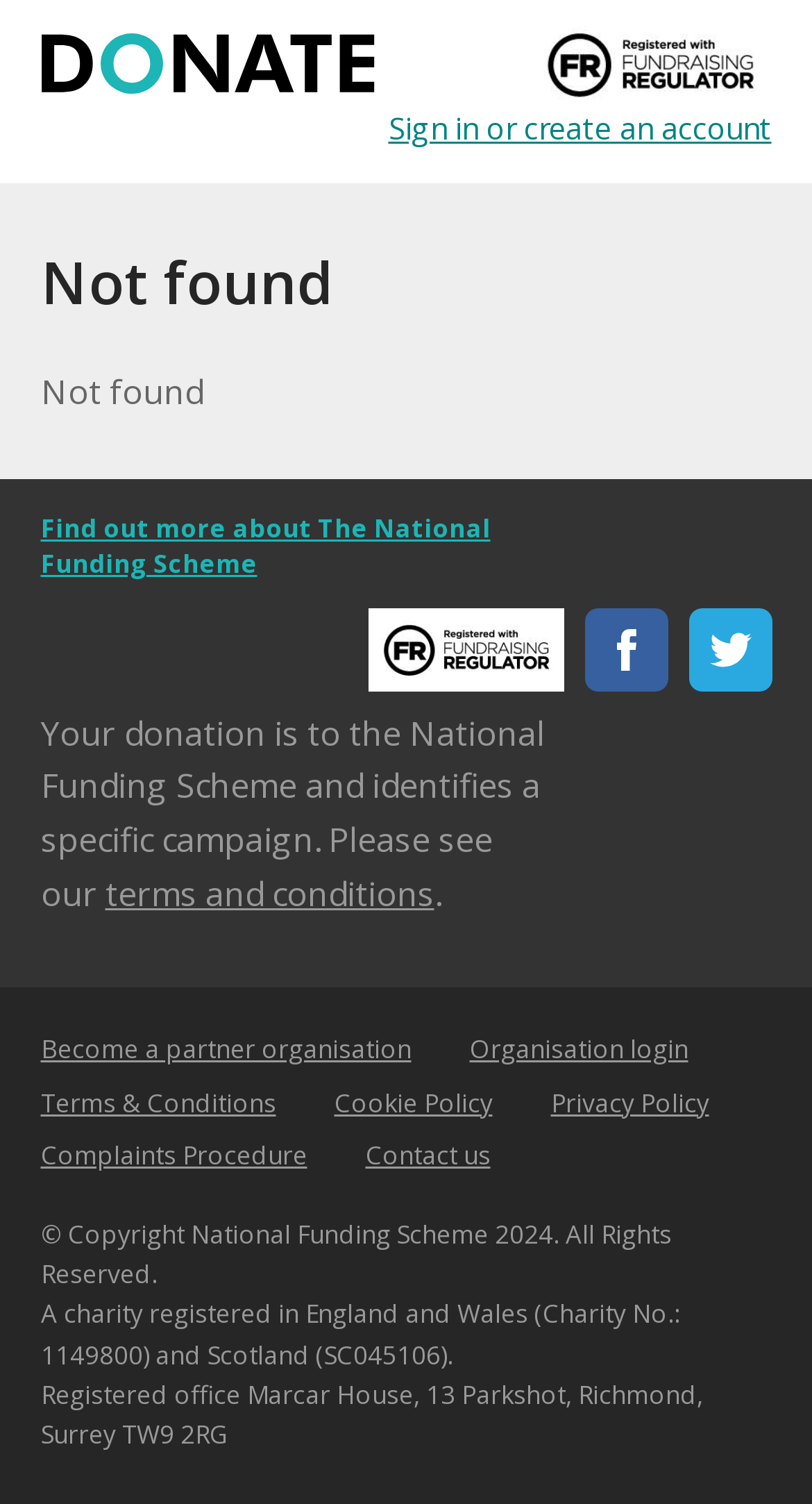Refer to the screenshot and give an in-depth answer to this question: How many social media links are there?

I counted the number of social media links by looking at the links with images, which are 'Find us on Facebook', 'Follow us on Twitter', and no other social media links were found.